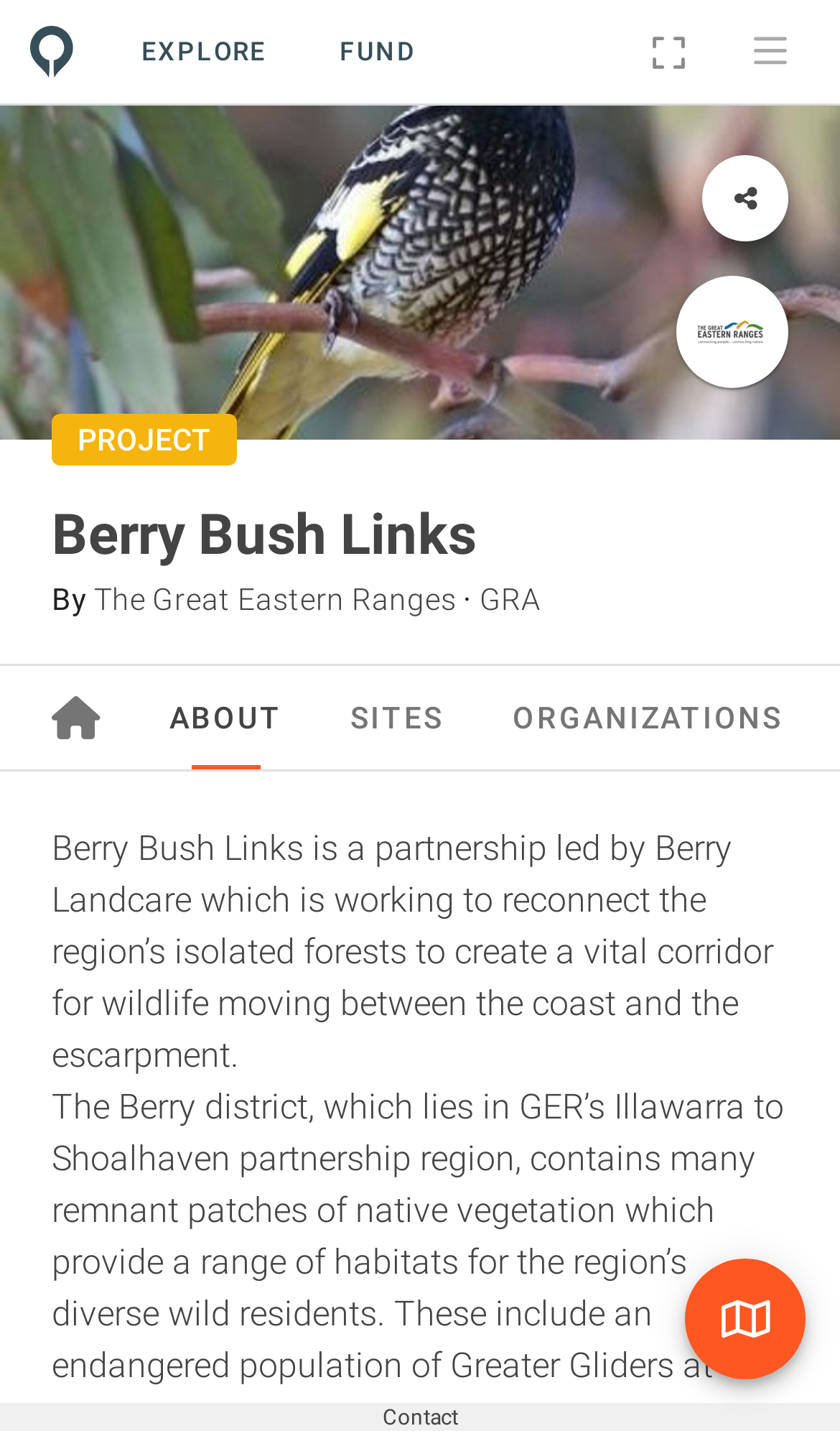Please identify the bounding box coordinates of the element's region that I should click in order to complete the following instruction: "Click the ABOUT tab". The bounding box coordinates consist of four float numbers between 0 and 1, i.e., [left, top, right, bottom].

[0.16, 0.465, 0.376, 0.538]